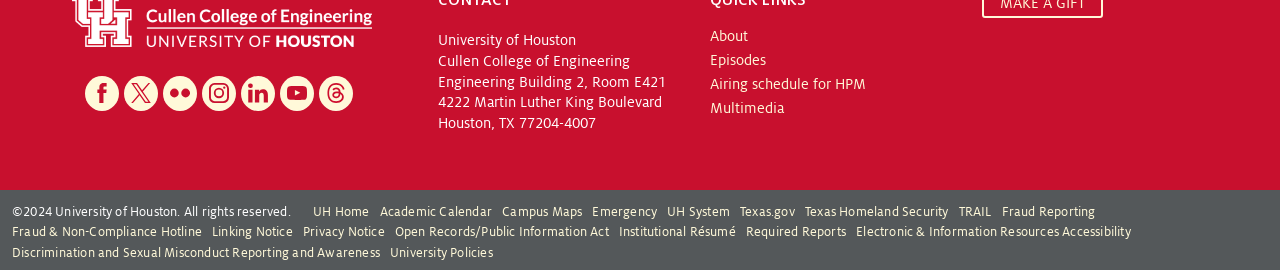What is the address of the Engineering Building?
Provide an in-depth and detailed explanation in response to the question.

The answer can be found in the static text element '4222 Martin Luther King Boulevard' with bounding box coordinates [0.342, 0.35, 0.517, 0.409].